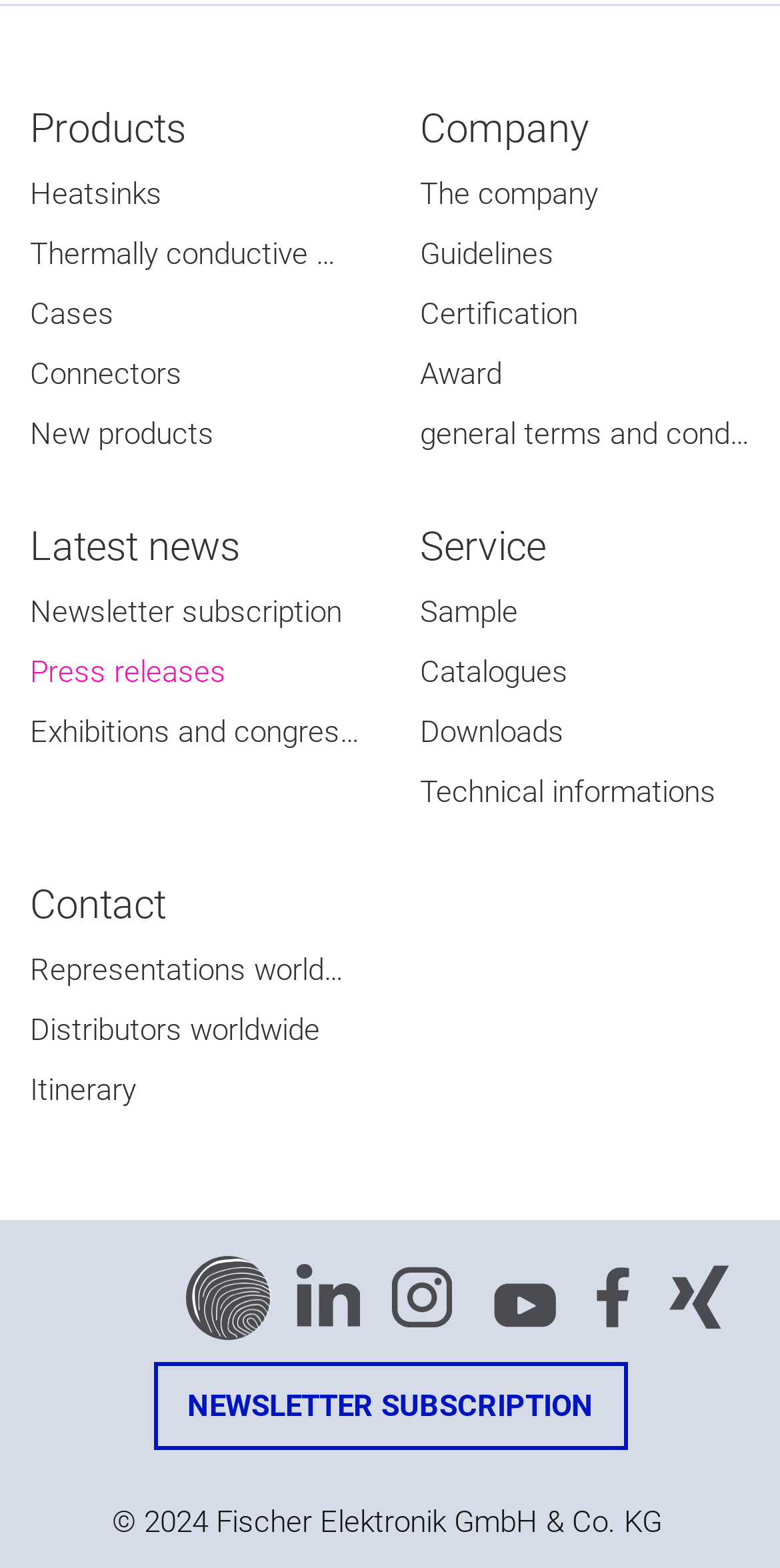Locate the bounding box coordinates of the clickable area to execute the instruction: "Go back to the previous page". Provide the coordinates as four float numbers between 0 and 1, represented as [left, top, right, bottom].

None